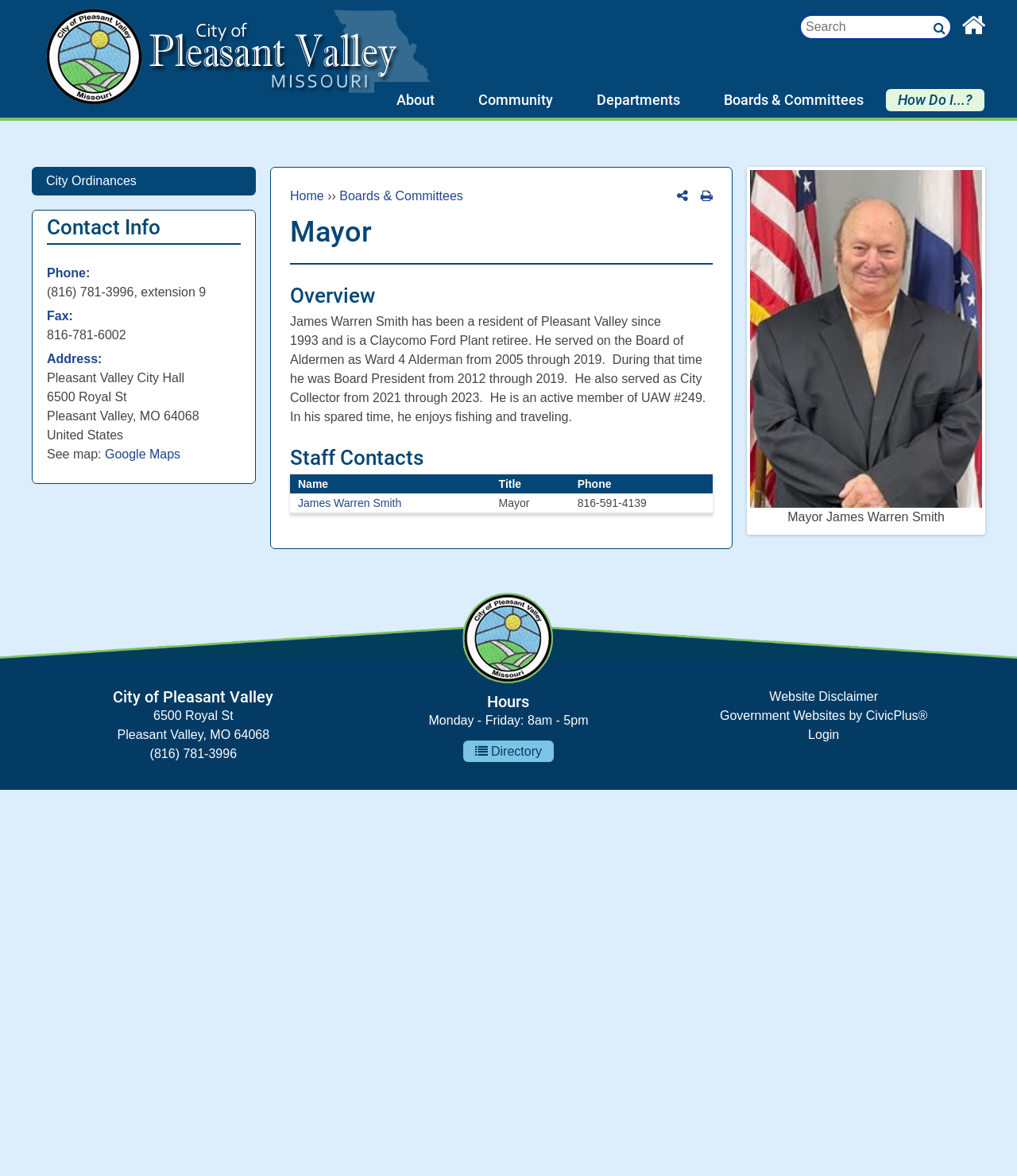Utilize the details in the image to give a detailed response to the question: What is the title of the staff contact table?

I found the answer by looking at the table with column headers 'Name', 'Title', and 'Phone' which has a heading 'Staff Contacts' above it.